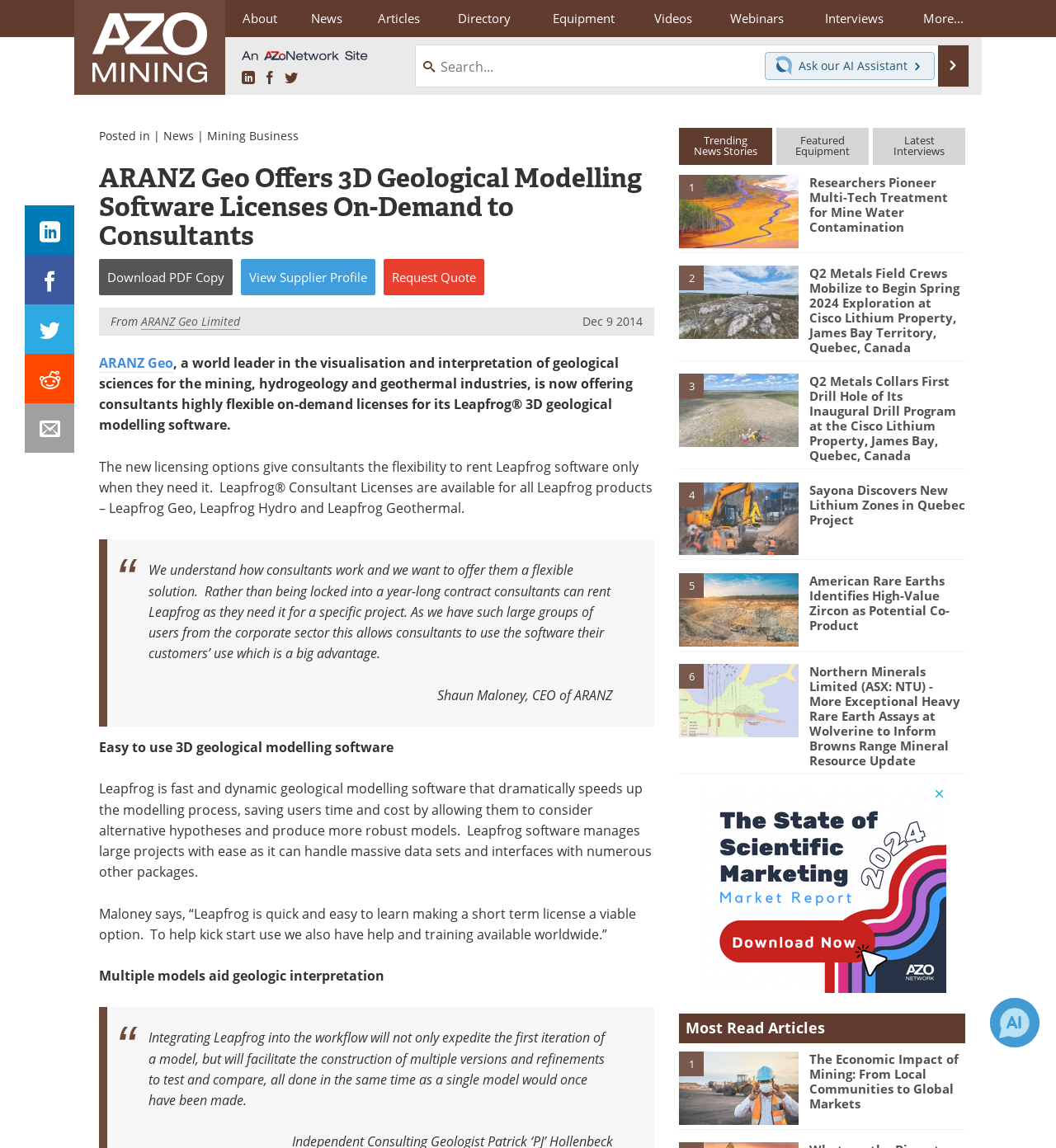Who is the CEO of ARANZ Geo?
Offer a detailed and exhaustive answer to the question.

The webpage quotes Shaun Maloney, the CEO of ARANZ Geo, saying that Leapfrog is quick and easy to learn, making a short-term license a viable option.